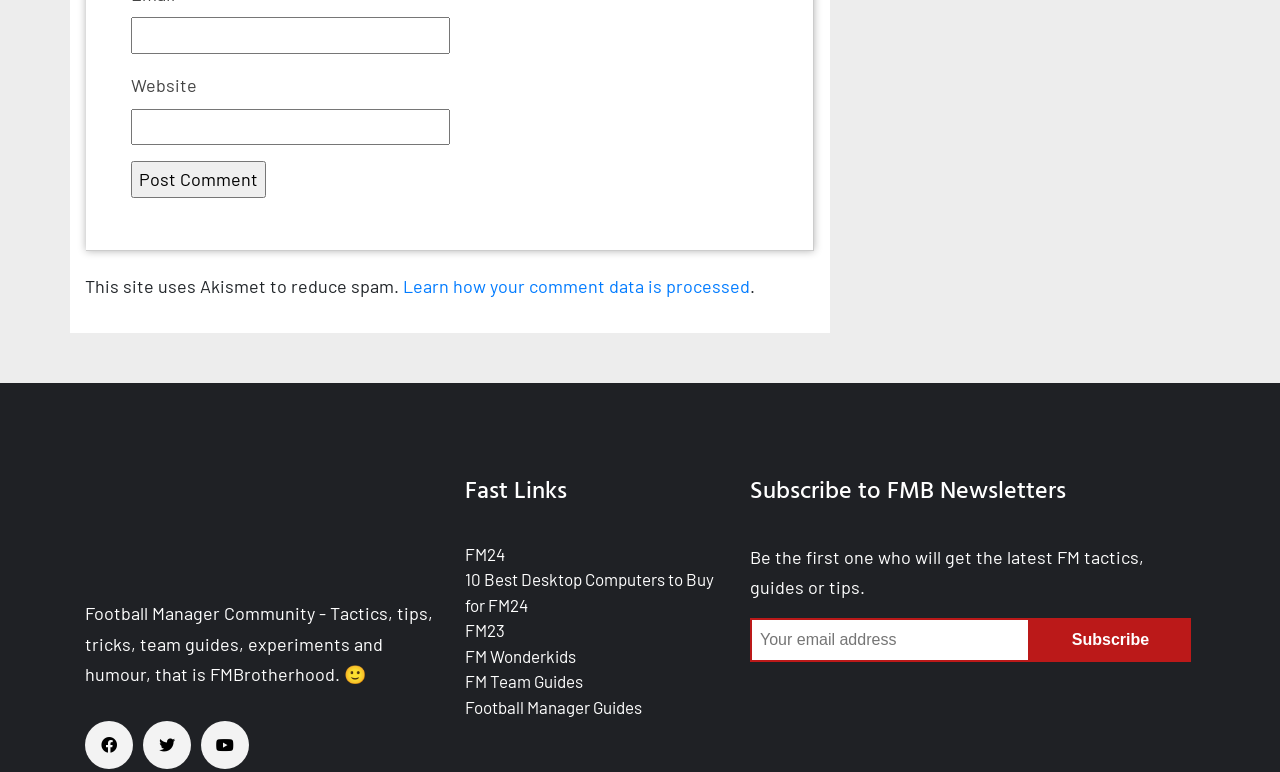Pinpoint the bounding box coordinates of the clickable area needed to execute the instruction: "Subscribe to FMB Newsletters". The coordinates should be specified as four float numbers between 0 and 1, i.e., [left, top, right, bottom].

[0.805, 0.8, 0.931, 0.857]